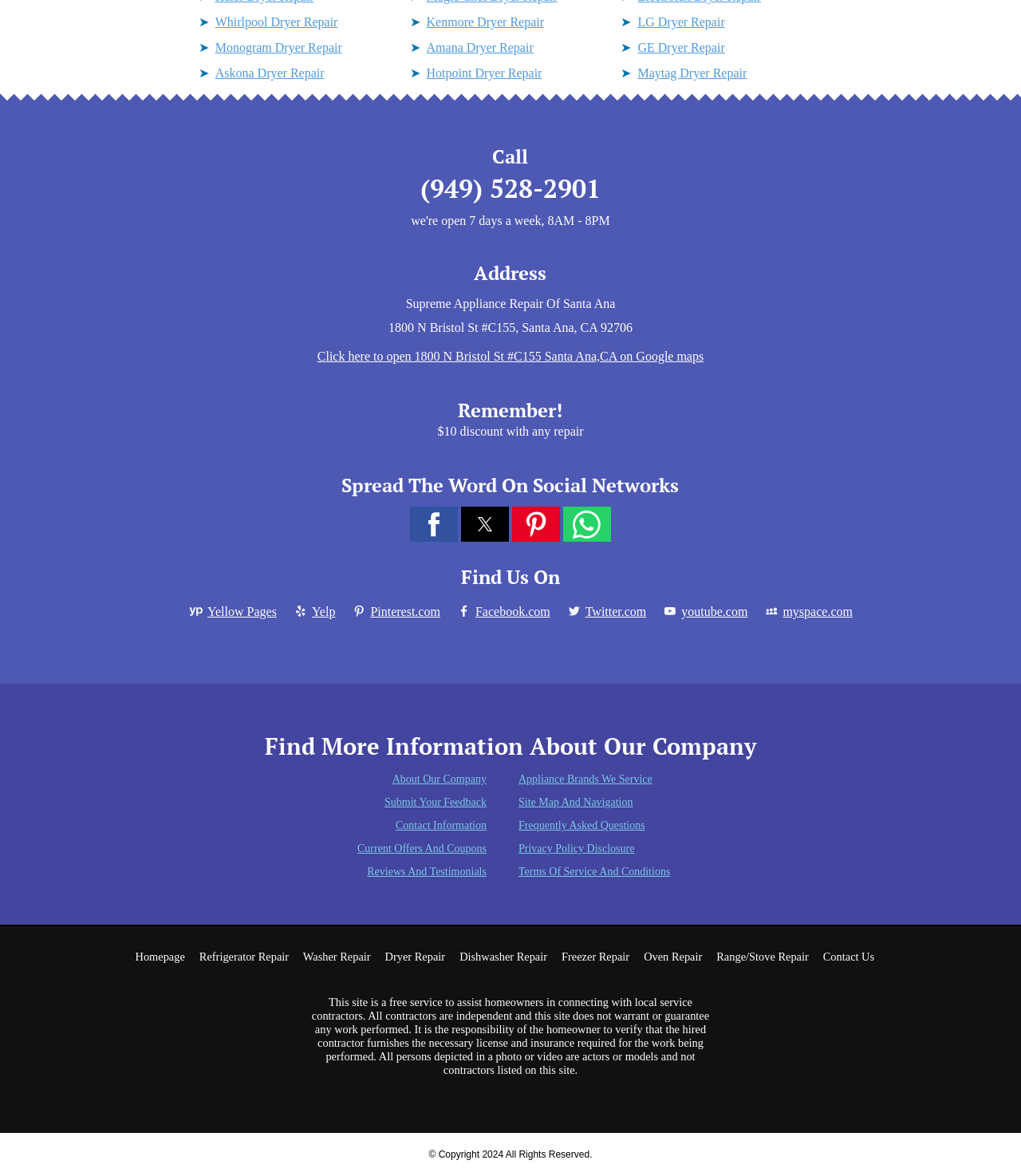Identify the bounding box for the described UI element. Provide the coordinates in (top-left x, top-left y, bottom-right x, bottom-right y) format with values ranging from 0 to 1: Site Map and Navigation

[0.508, 0.677, 0.62, 0.687]